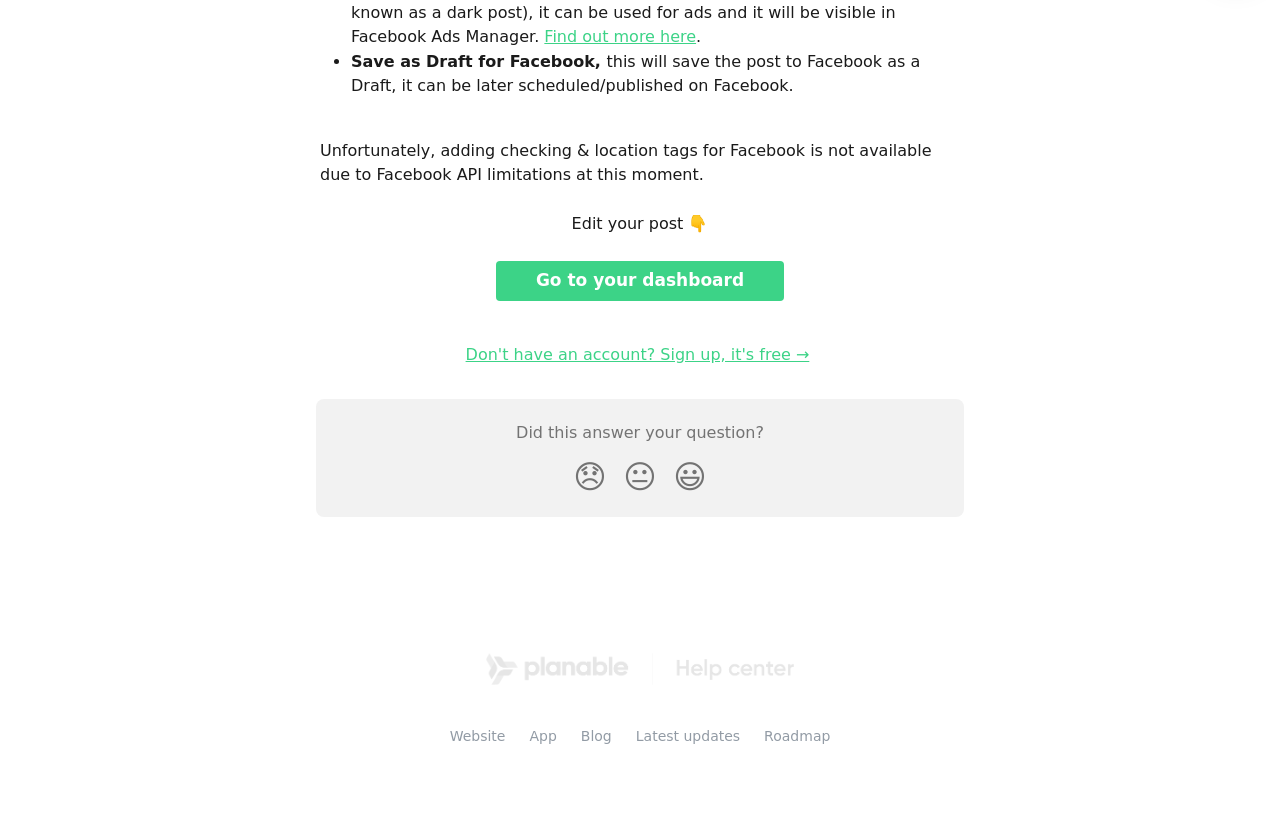Please determine the bounding box coordinates for the UI element described as: "Go to your dashboard".

[0.387, 0.316, 0.613, 0.364]